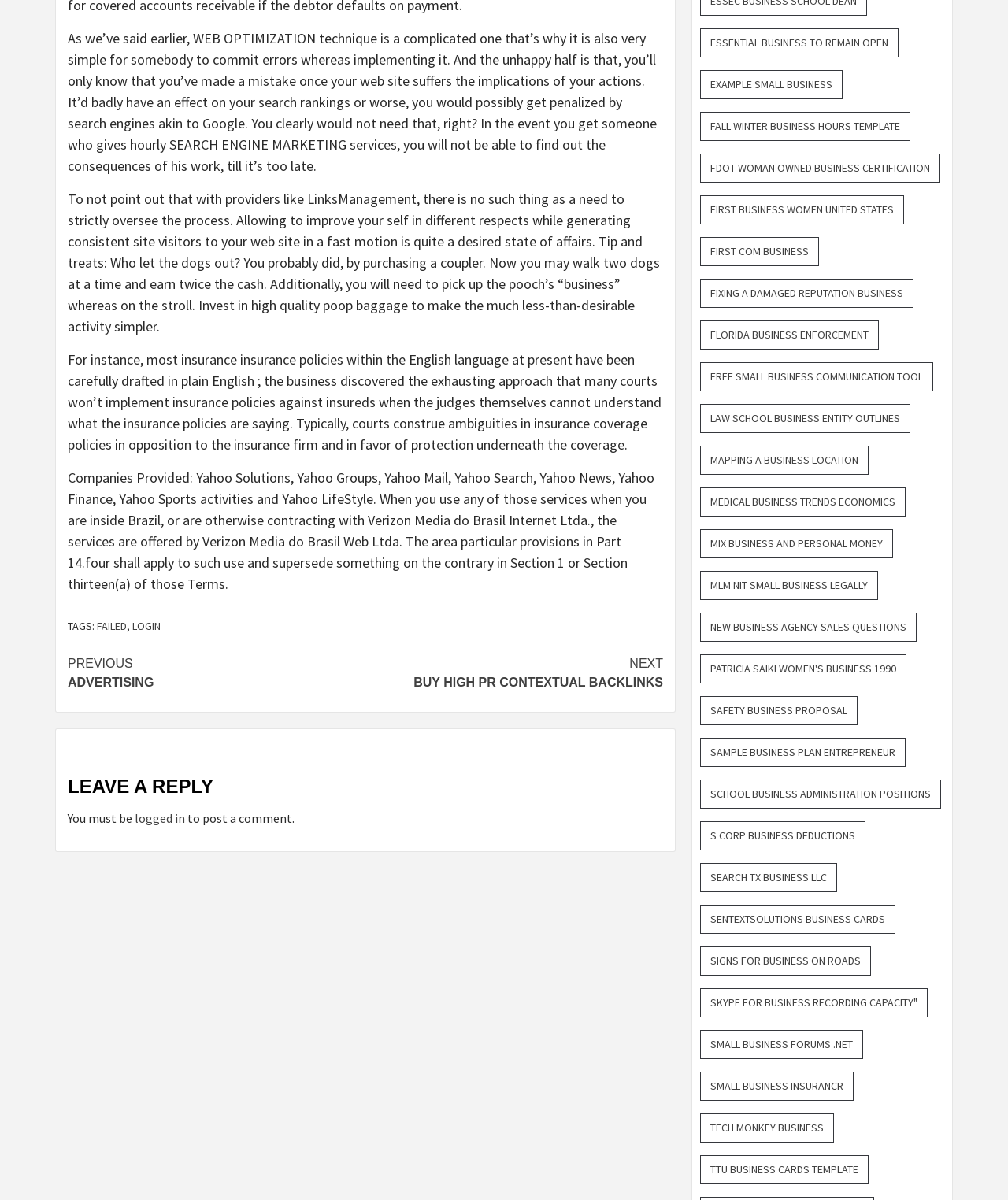Please give a one-word or short phrase response to the following question: 
What is the purpose of the 'LOGIN' and 'FAILED' links?

To access account